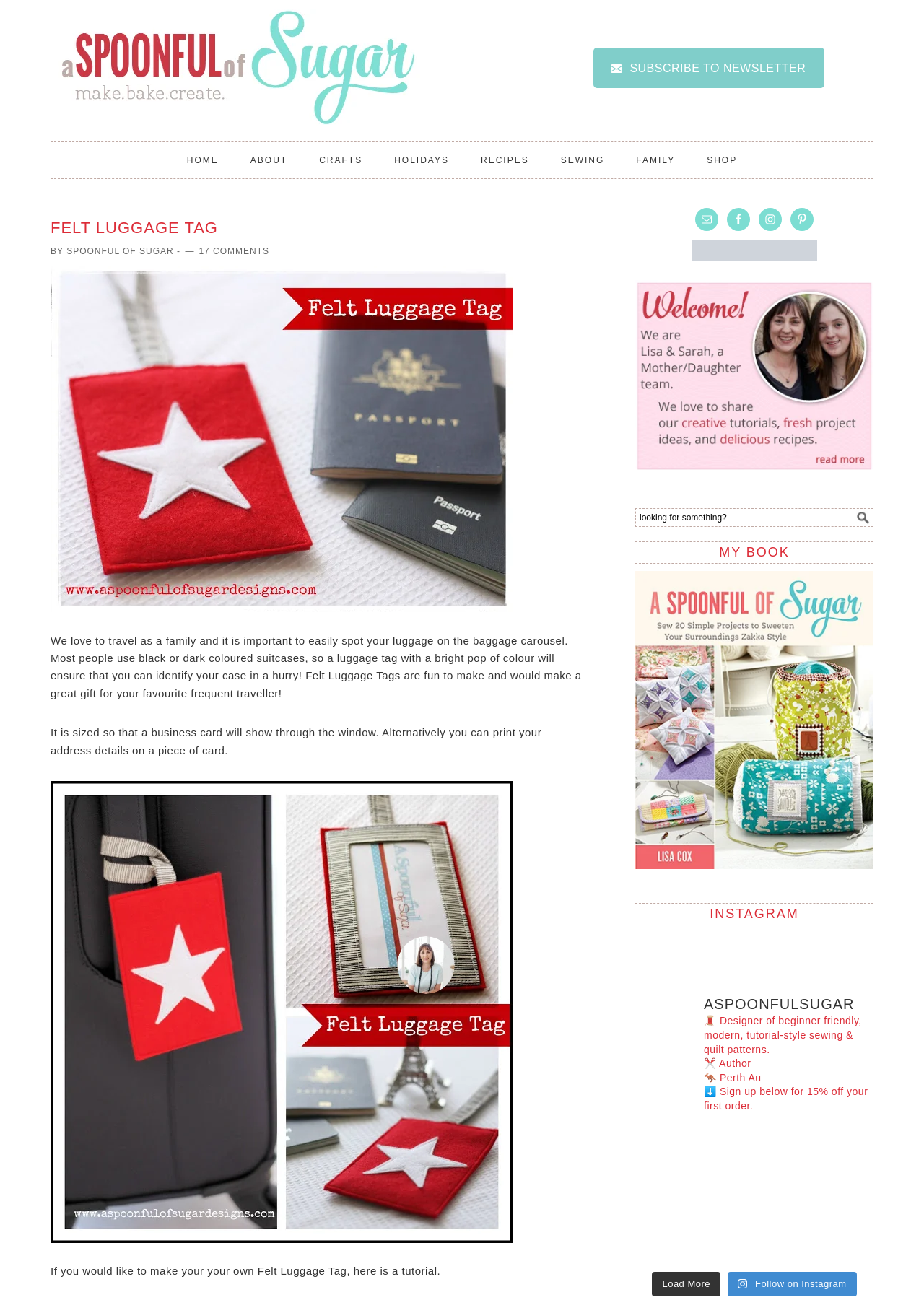Please identify the bounding box coordinates of the region to click in order to complete the task: "Search for something". The coordinates must be four float numbers between 0 and 1, specified as [left, top, right, bottom].

[0.688, 0.391, 0.945, 0.405]